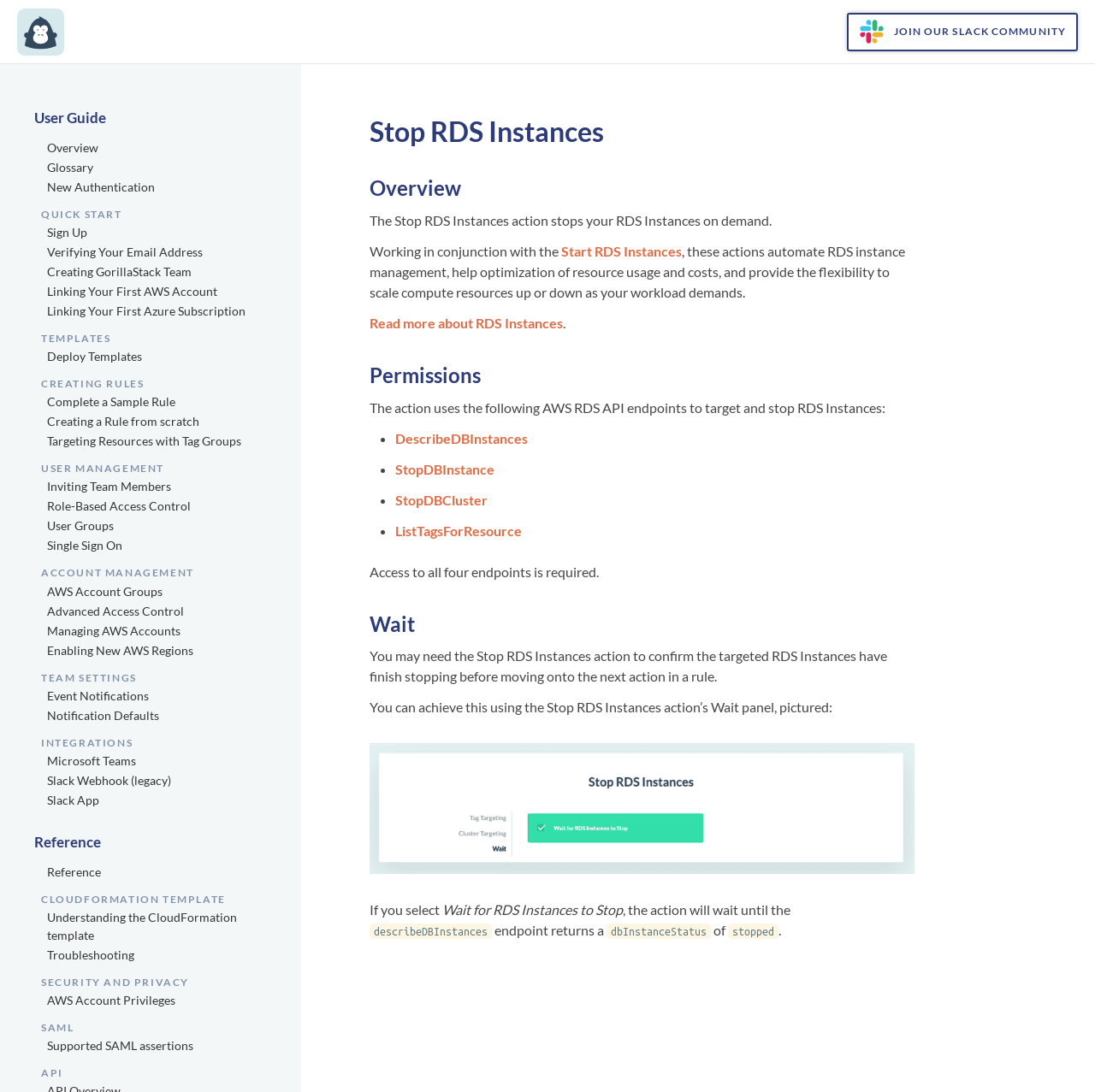Please give a one-word or short phrase response to the following question: 
What is the function of the Wait panel in the Stop RDS Instances action?

Wait for RDS Instances to Stop